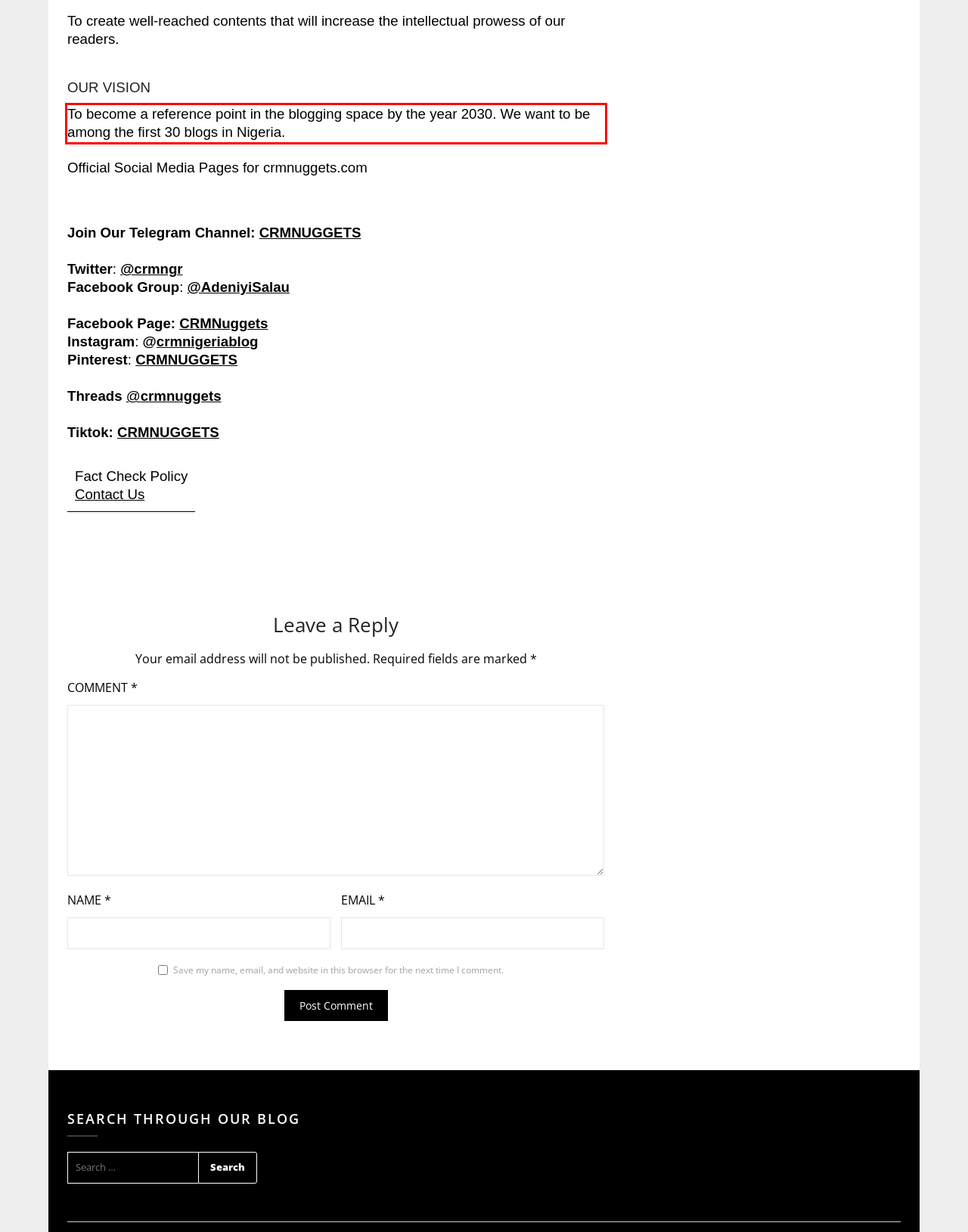Examine the webpage screenshot and use OCR to recognize and output the text within the red bounding box.

To become a reference point in the blogging space by the year 2030. We want to be among the first 30 blogs in Nigeria.